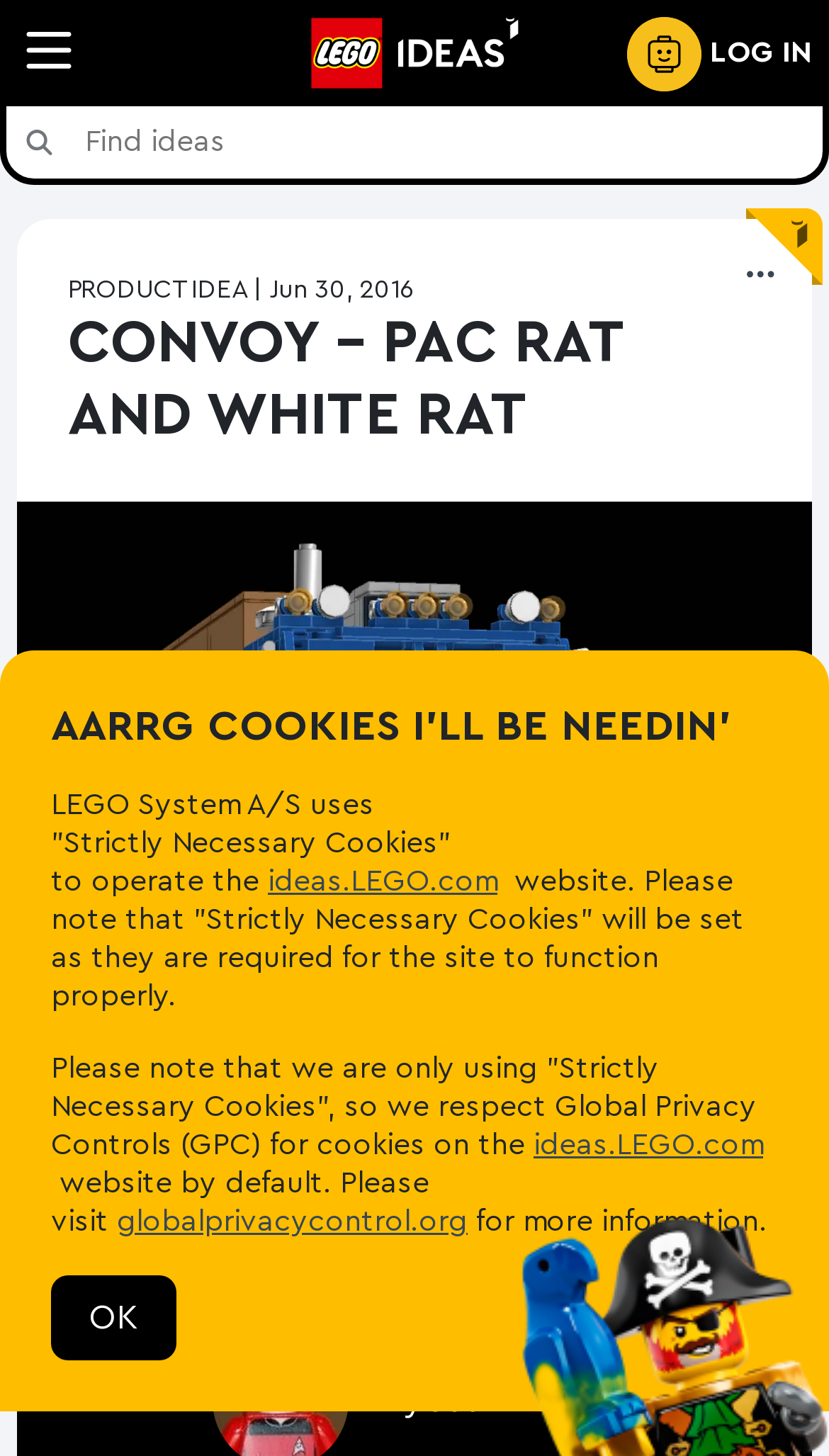When was the product idea submitted?
Answer the question with a thorough and detailed explanation.

The submission date of the product idea can be found in the webpage content, specifically the time element '2016-06-30T06:19:30Z' which is converted to a readable format as 'Jun 30, 2016'.